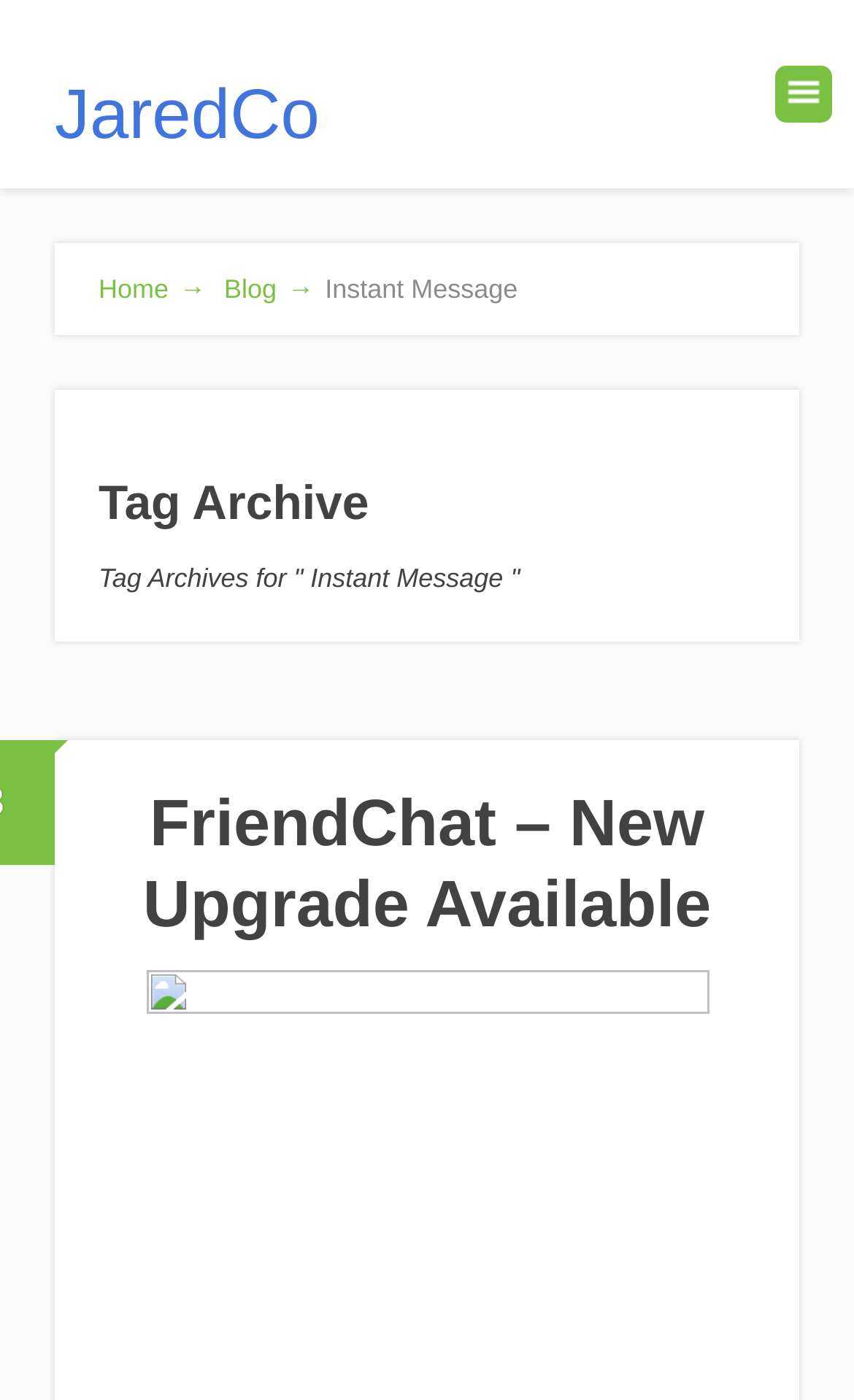Given the description "Blog →", determine the bounding box of the corresponding UI element.

[0.254, 0.196, 0.38, 0.217]